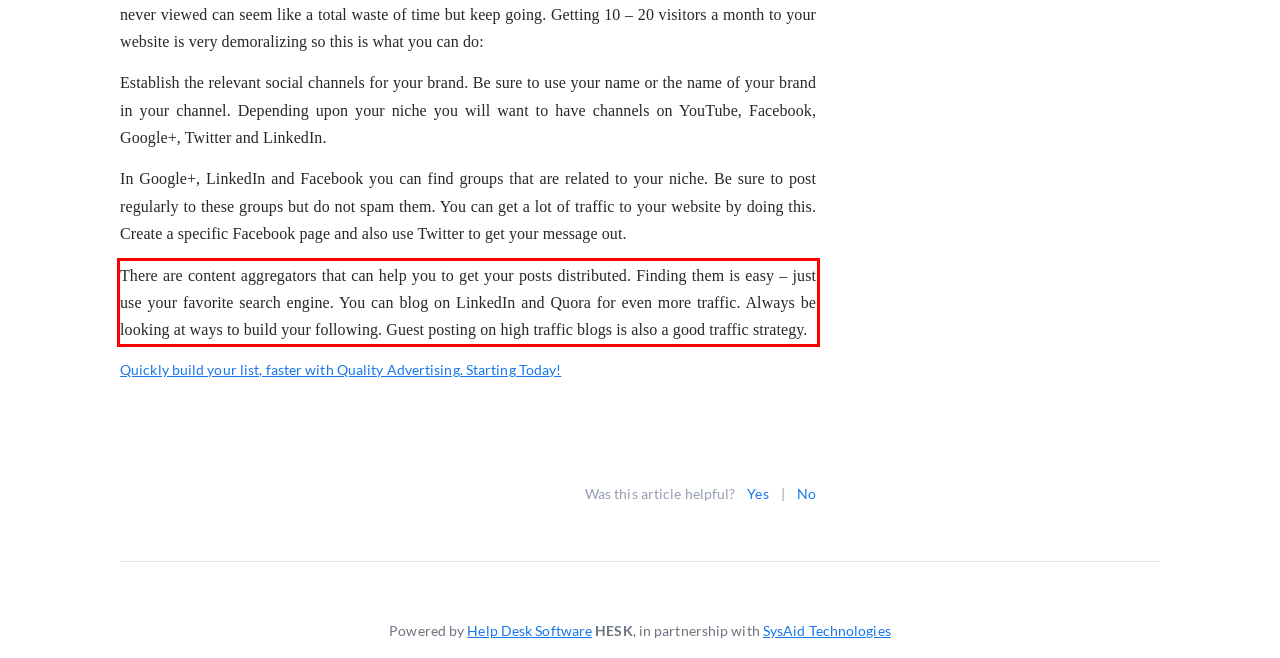Identify and extract the text within the red rectangle in the screenshot of the webpage.

There are content aggregators that can help you to get your posts distributed. Finding them is easy – just use your favorite search engine. You can blog on LinkedIn and Quora for even more traffic. Always be looking at ways to build your following. Guest posting on high traffic blogs is also a good traffic strategy.